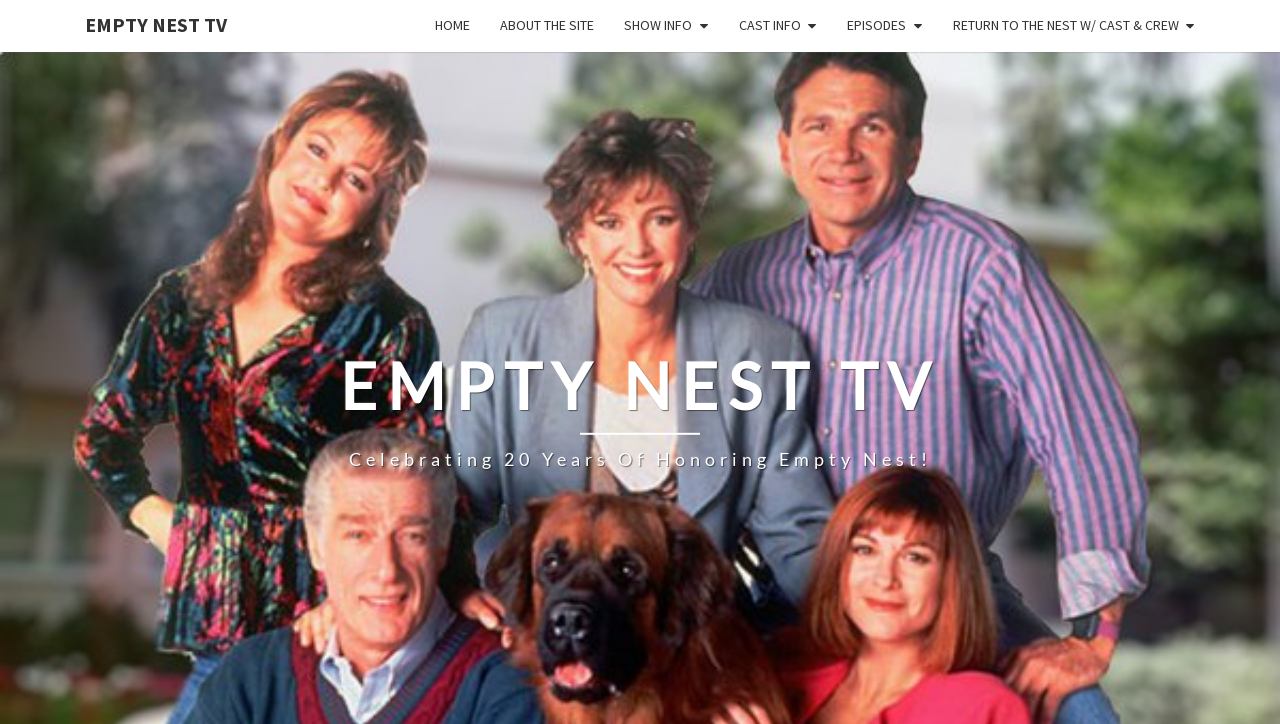Please locate the bounding box coordinates for the element that should be clicked to achieve the following instruction: "get show information". Ensure the coordinates are given as four float numbers between 0 and 1, i.e., [left, top, right, bottom].

[0.476, 0.0, 0.565, 0.072]